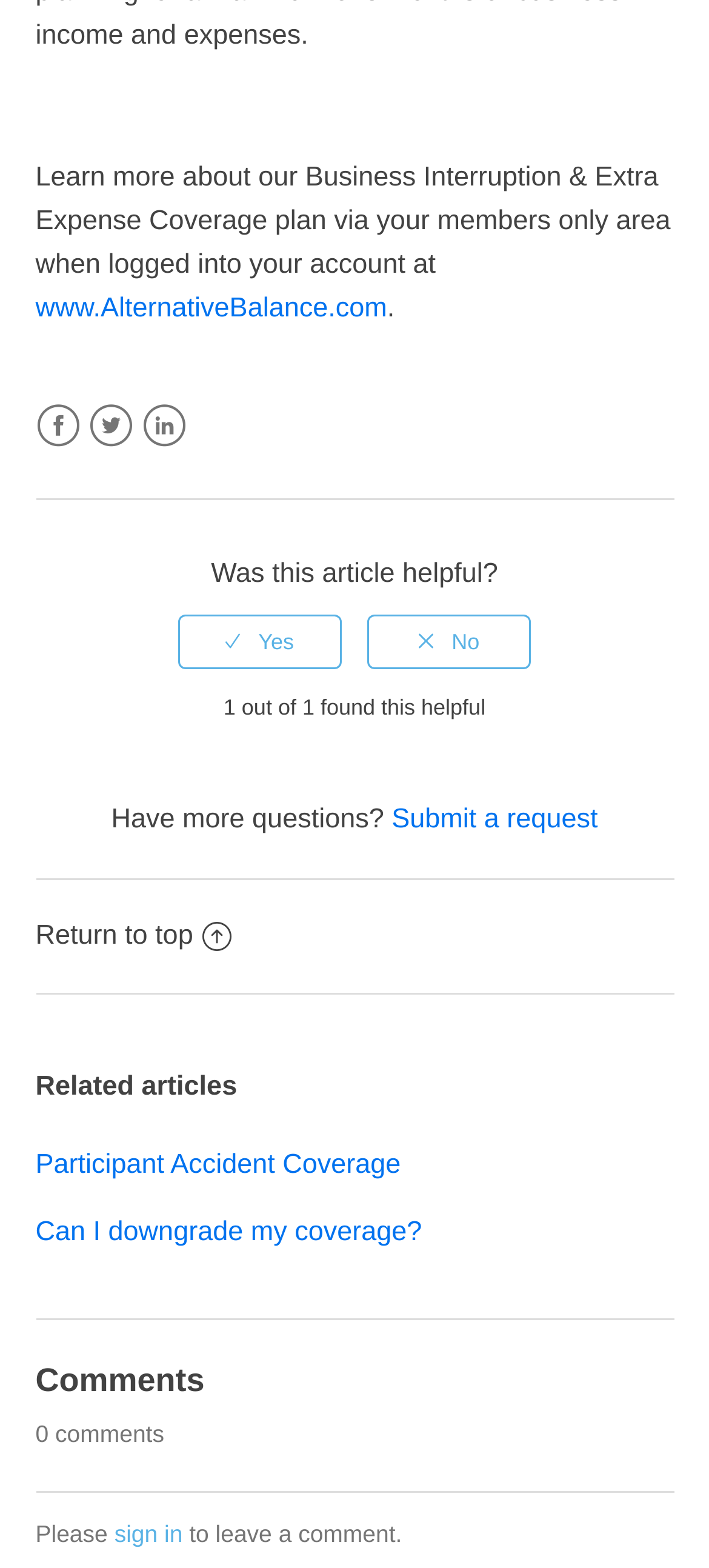Please specify the bounding box coordinates for the clickable region that will help you carry out the instruction: "Share on Facebook".

[0.05, 0.257, 0.114, 0.286]